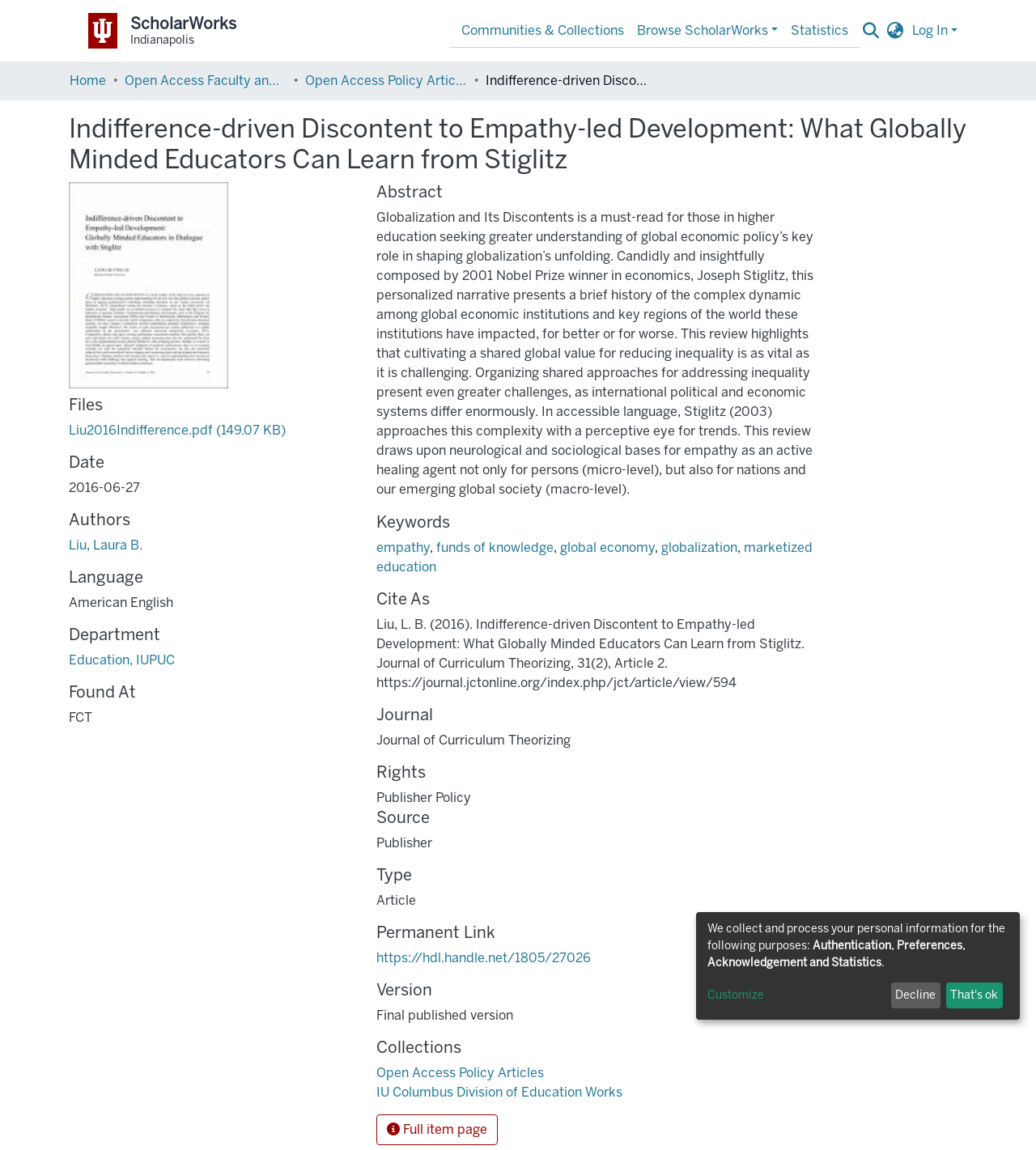What is the file size of the PDF?
Please respond to the question with a detailed and well-explained answer.

The file size of the PDF can be found in the link element with the text 'Liu2016Indifference.pdf (149.07 KB)'.